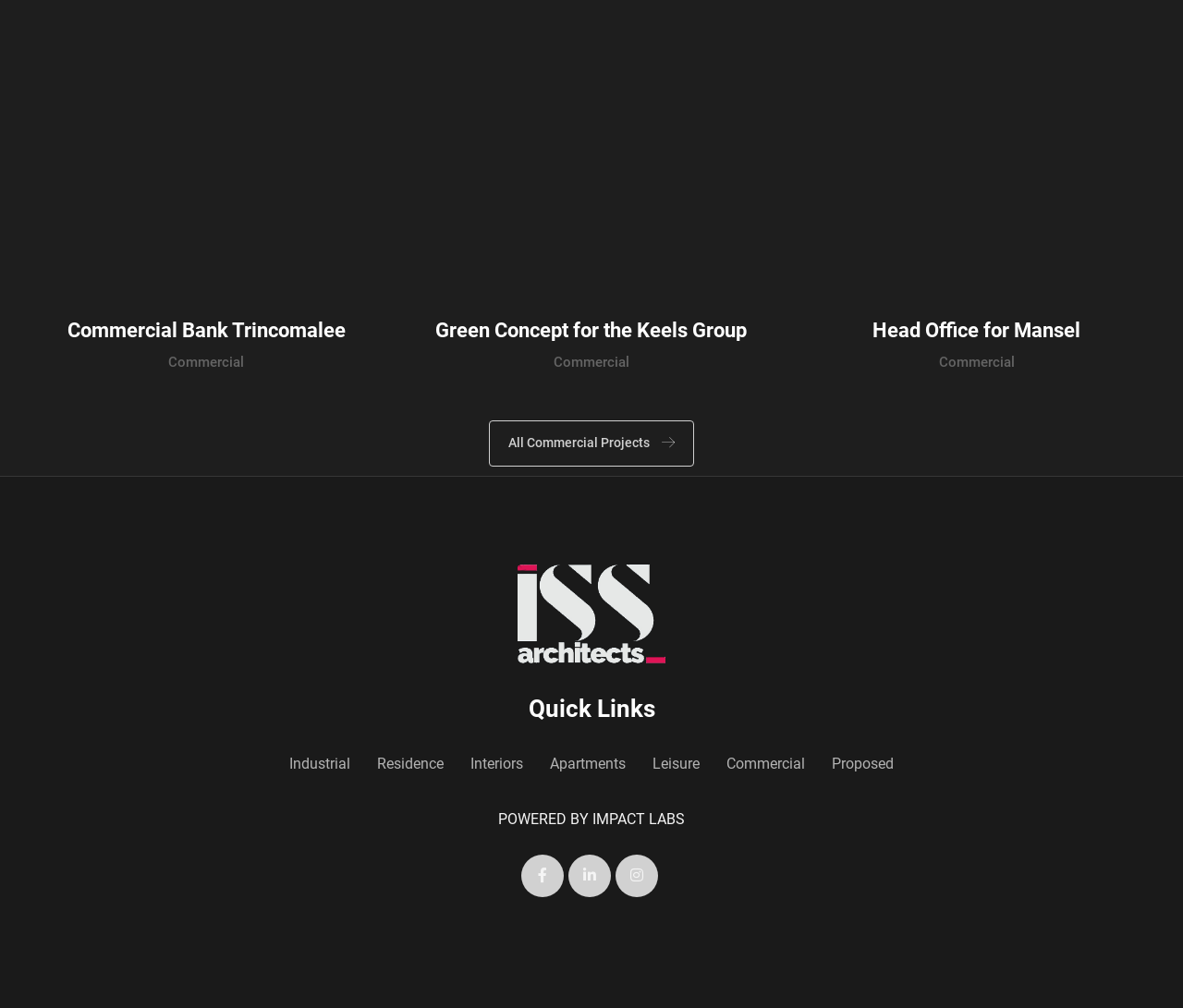Can you show the bounding box coordinates of the region to click on to complete the task described in the instruction: "Browse All Commercial Projects"?

[0.413, 0.417, 0.587, 0.463]